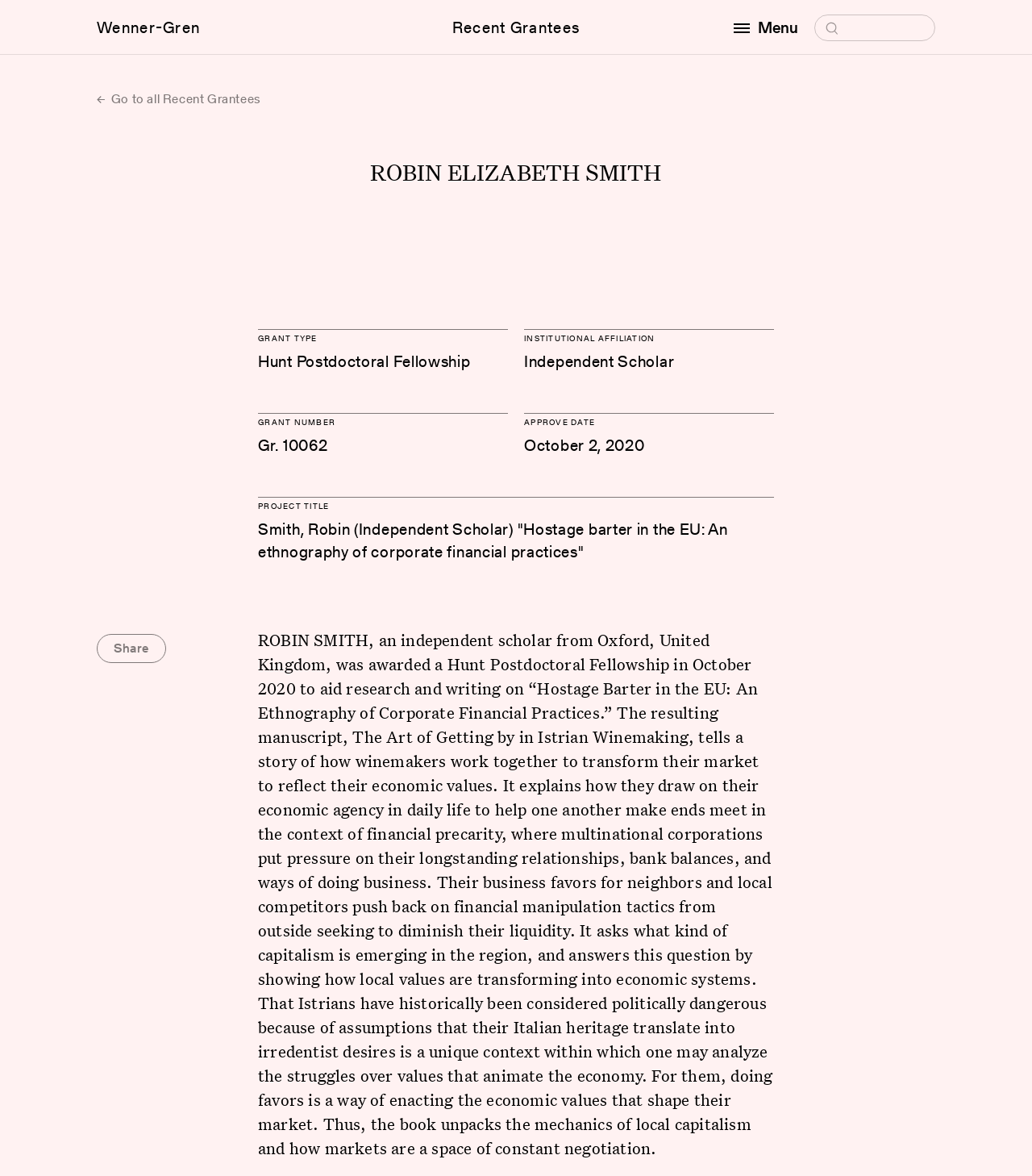When was Robin Elizabeth Smith's grant approved?
Using the image as a reference, answer with just one word or a short phrase.

October 2, 2020